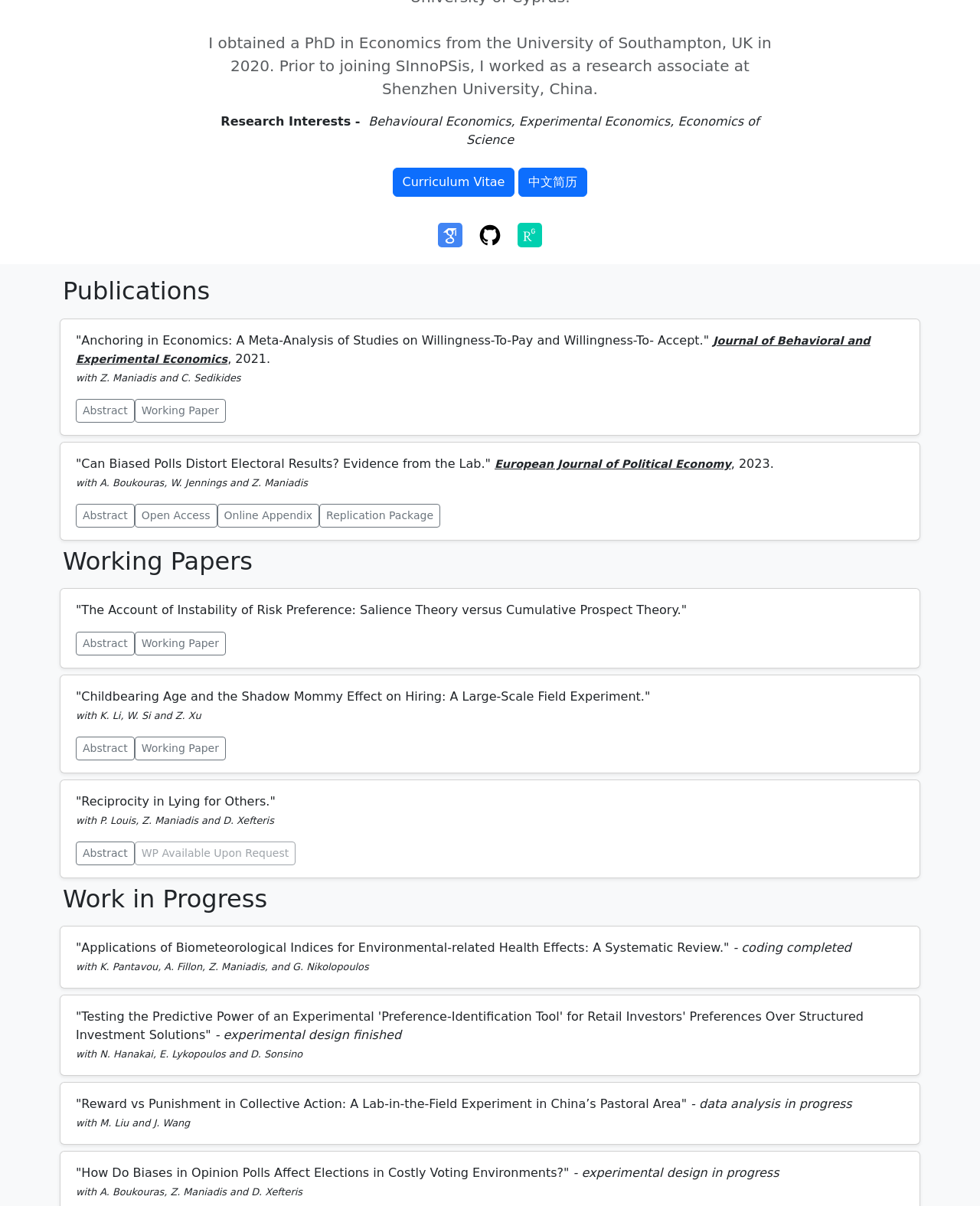Identify the bounding box for the UI element that is described as follows: "Abstract".

[0.077, 0.418, 0.137, 0.437]